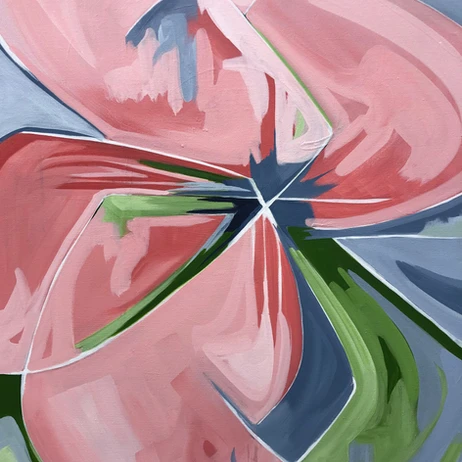Answer the question with a single word or phrase: 
What emotion does the artwork evoke?

Warmth and tranquility